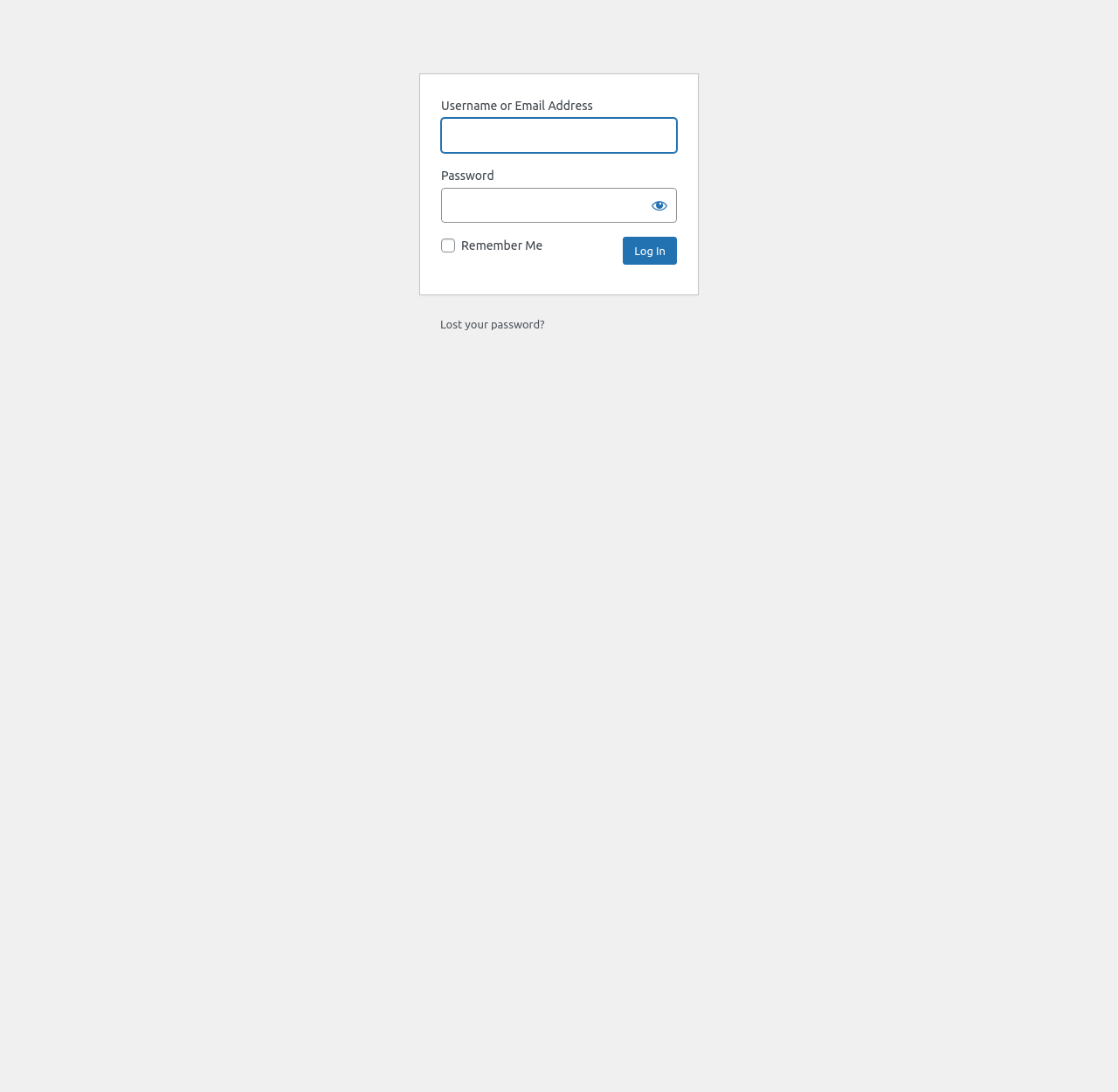From the given element description: "Lost your password?", find the bounding box for the UI element. Provide the coordinates as four float numbers between 0 and 1, in the order [left, top, right, bottom].

[0.394, 0.291, 0.487, 0.302]